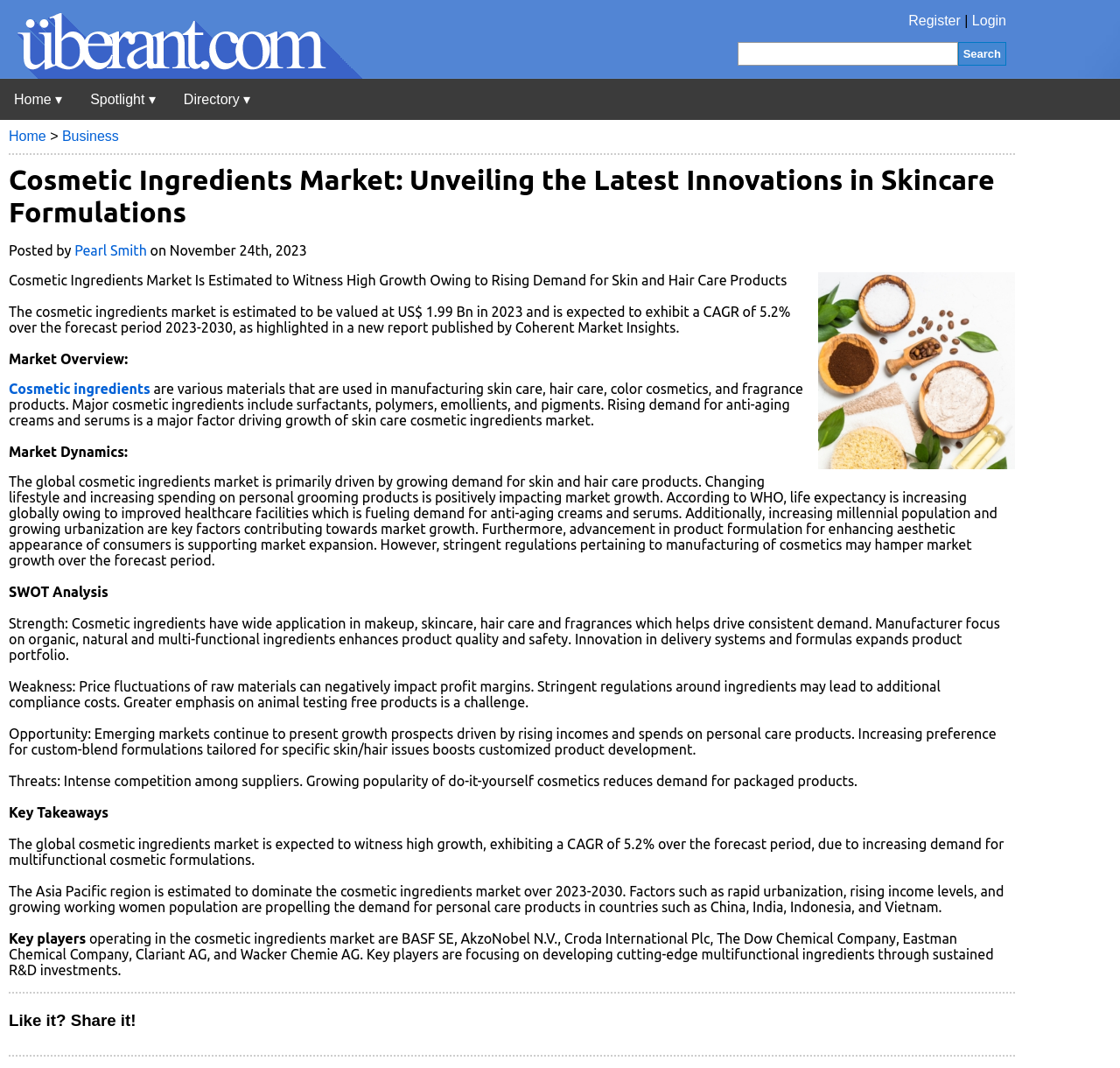Please specify the coordinates of the bounding box for the element that should be clicked to carry out this instruction: "Search". The coordinates must be four float numbers between 0 and 1, formatted as [left, top, right, bottom].

[0.855, 0.039, 0.898, 0.061]